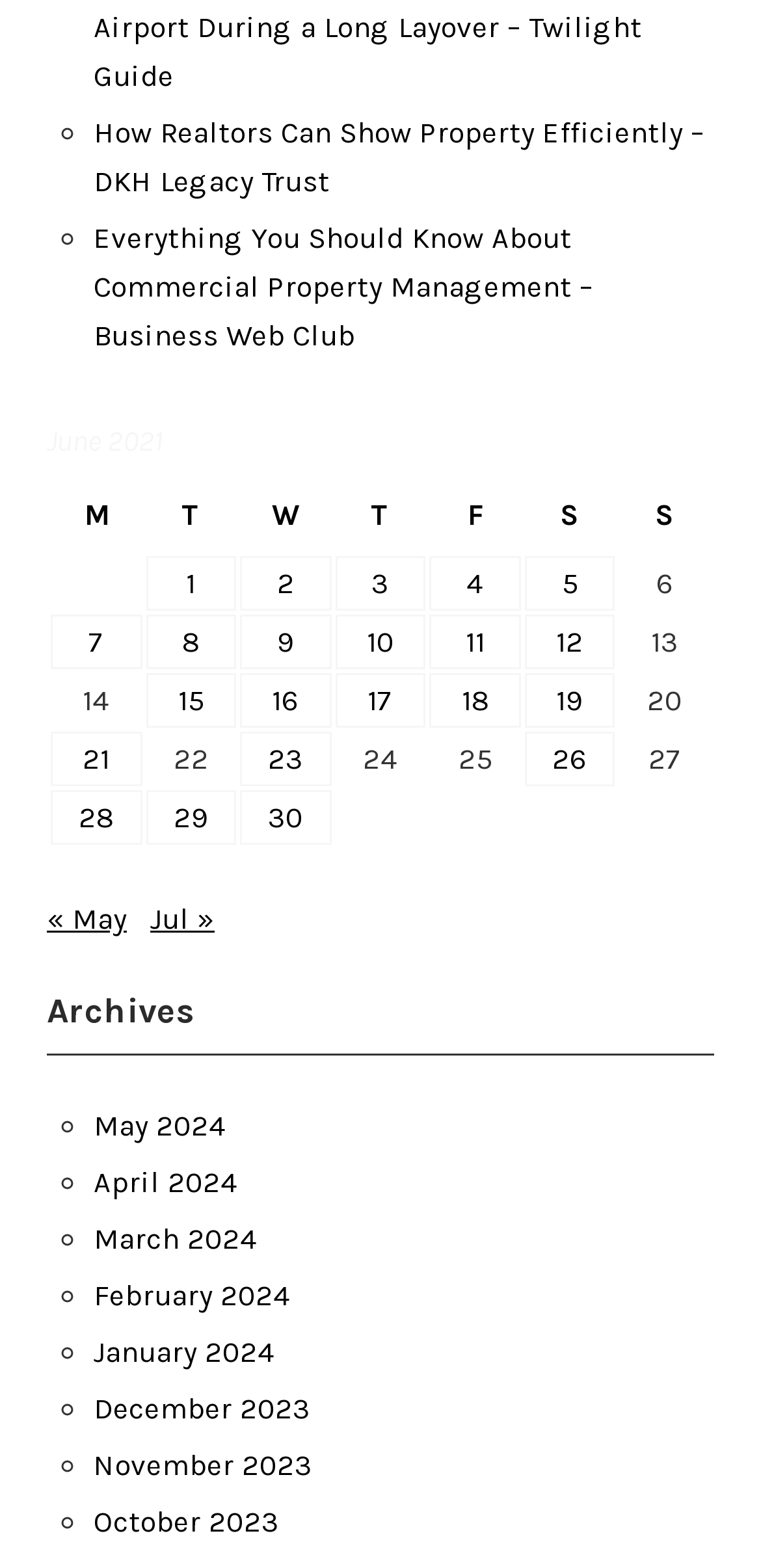Specify the bounding box coordinates of the area to click in order to follow the given instruction: "View commercial property management."

[0.123, 0.141, 0.779, 0.226]